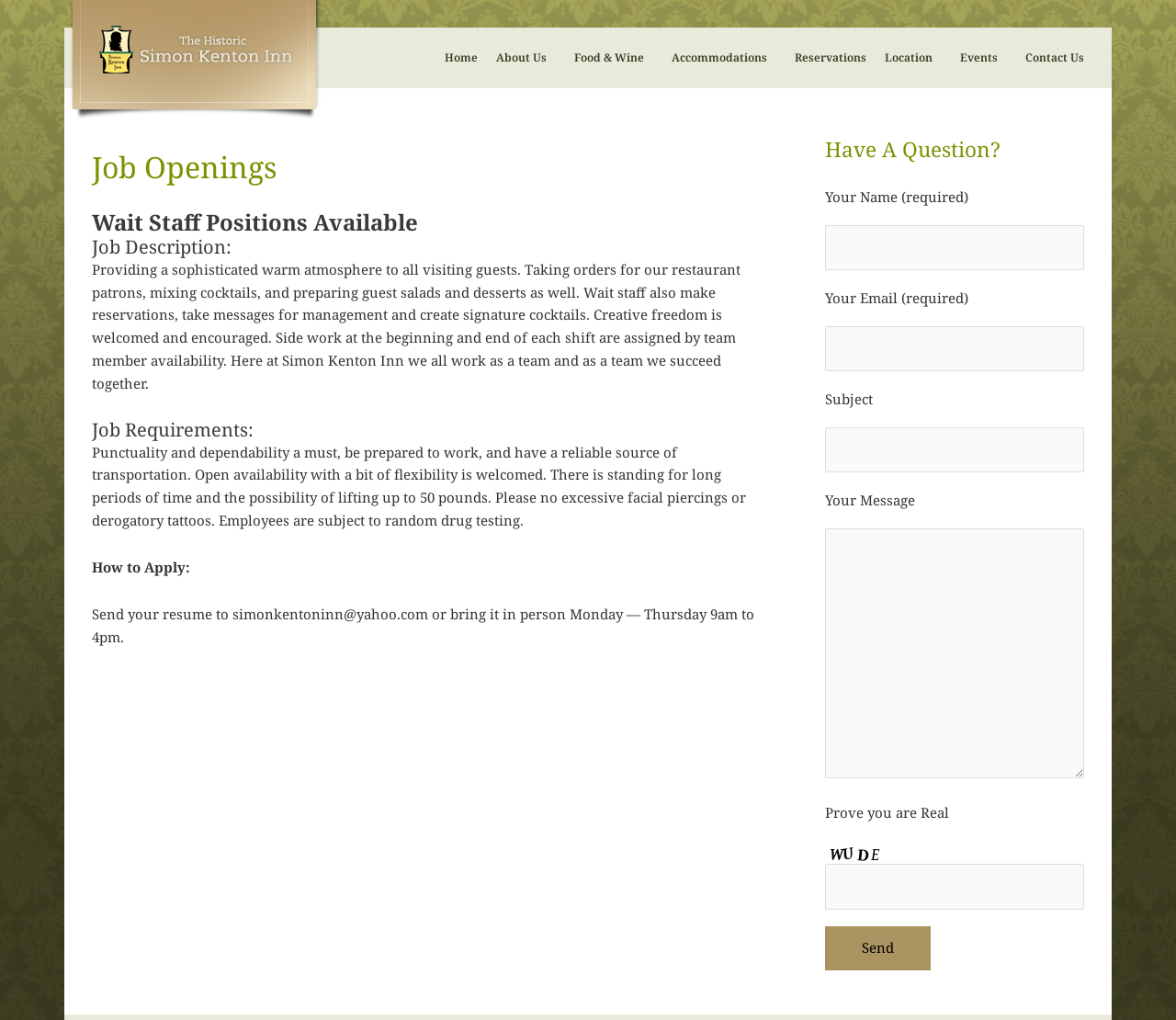What is the job position available?
Refer to the image and answer the question using a single word or phrase.

Wait Staff